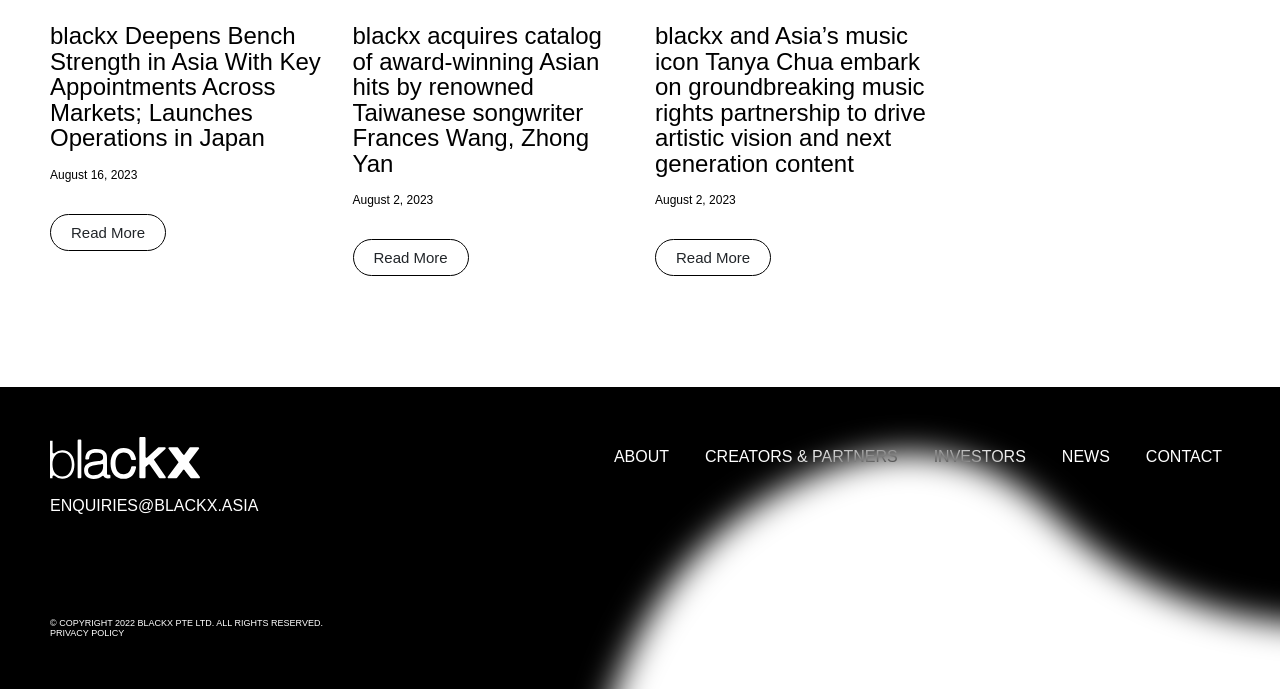Extract the bounding box for the UI element that matches this description: "enquiries@blackx.asia".

[0.039, 0.721, 0.202, 0.745]